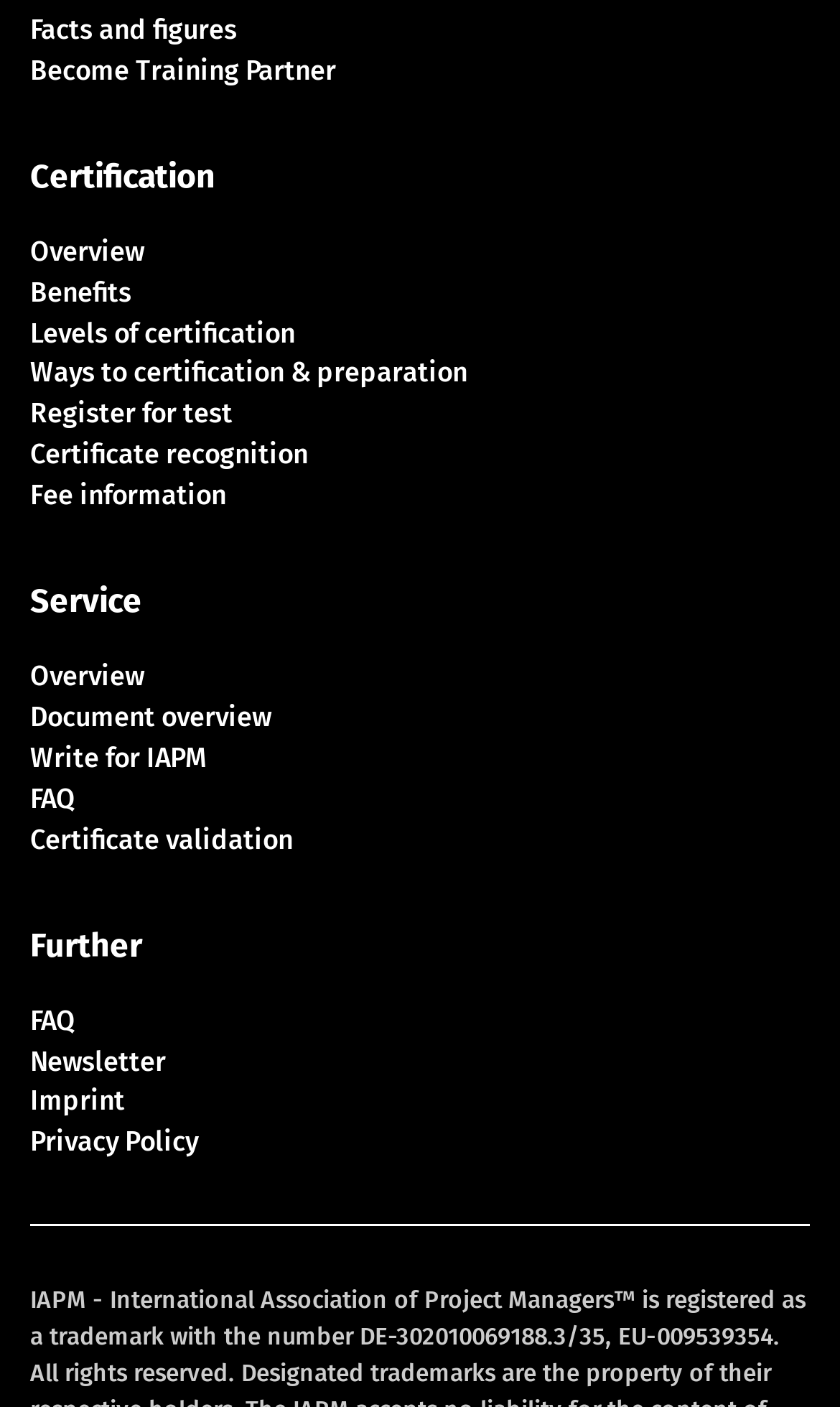Identify the bounding box coordinates for the region to click in order to carry out this instruction: "View facts and figures". Provide the coordinates using four float numbers between 0 and 1, formatted as [left, top, right, bottom].

[0.036, 0.009, 0.282, 0.032]